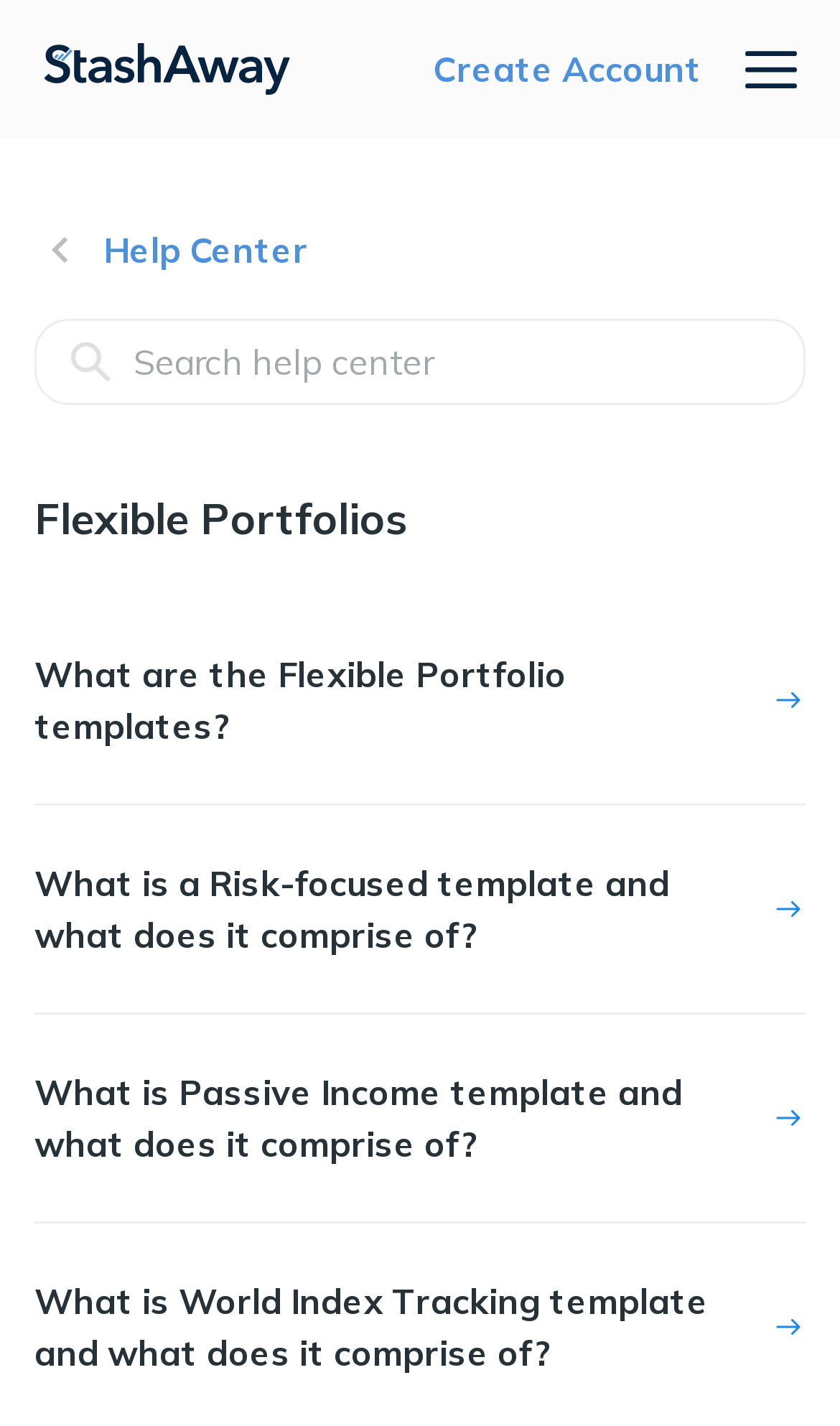Given the following UI element description: "parent_node: ​ placeholder="Search help center"", find the bounding box coordinates in the webpage screenshot.

[0.159, 0.224, 0.928, 0.284]